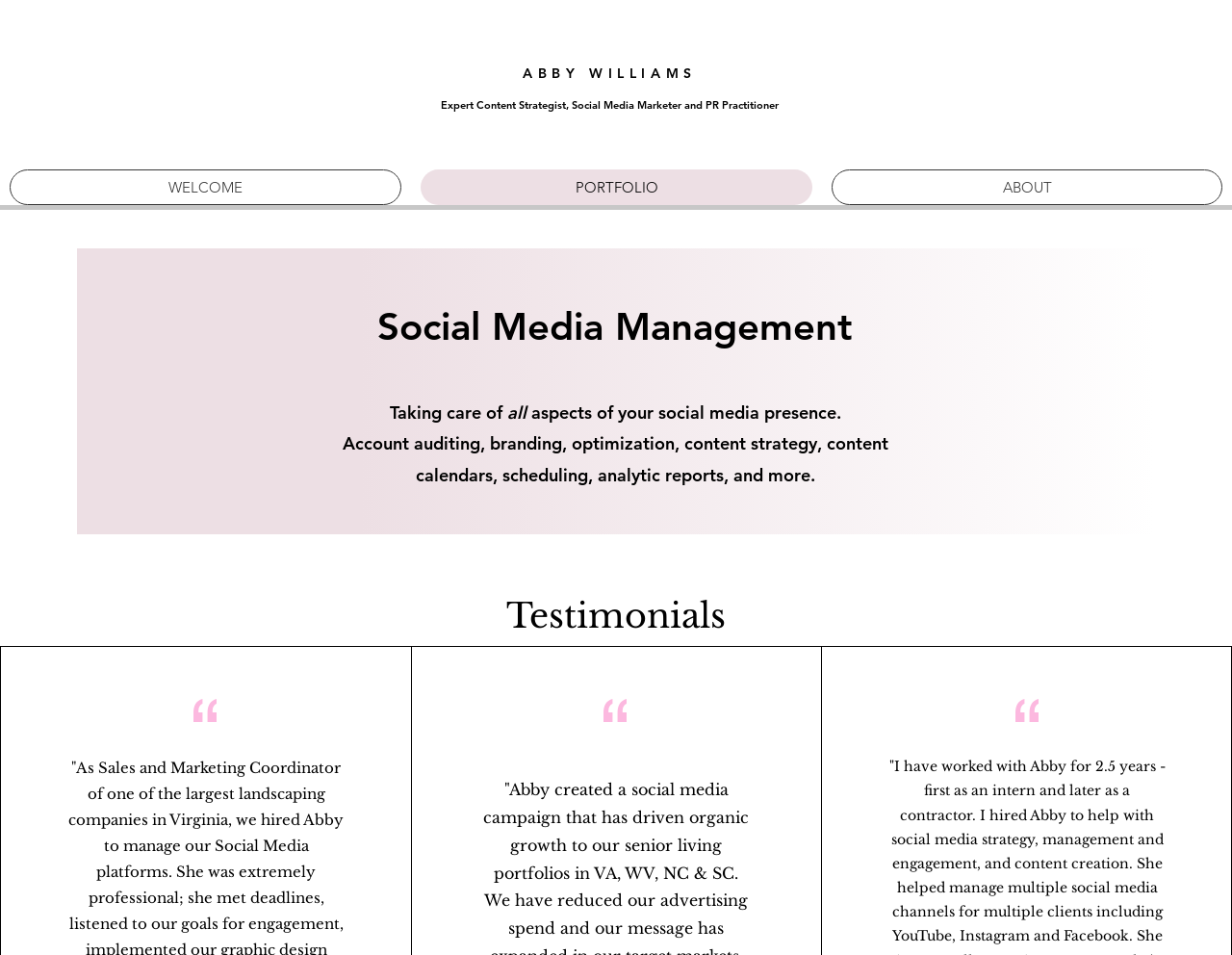What is the section below Social Media Management?
Using the visual information, reply with a single word or short phrase.

Testimonials